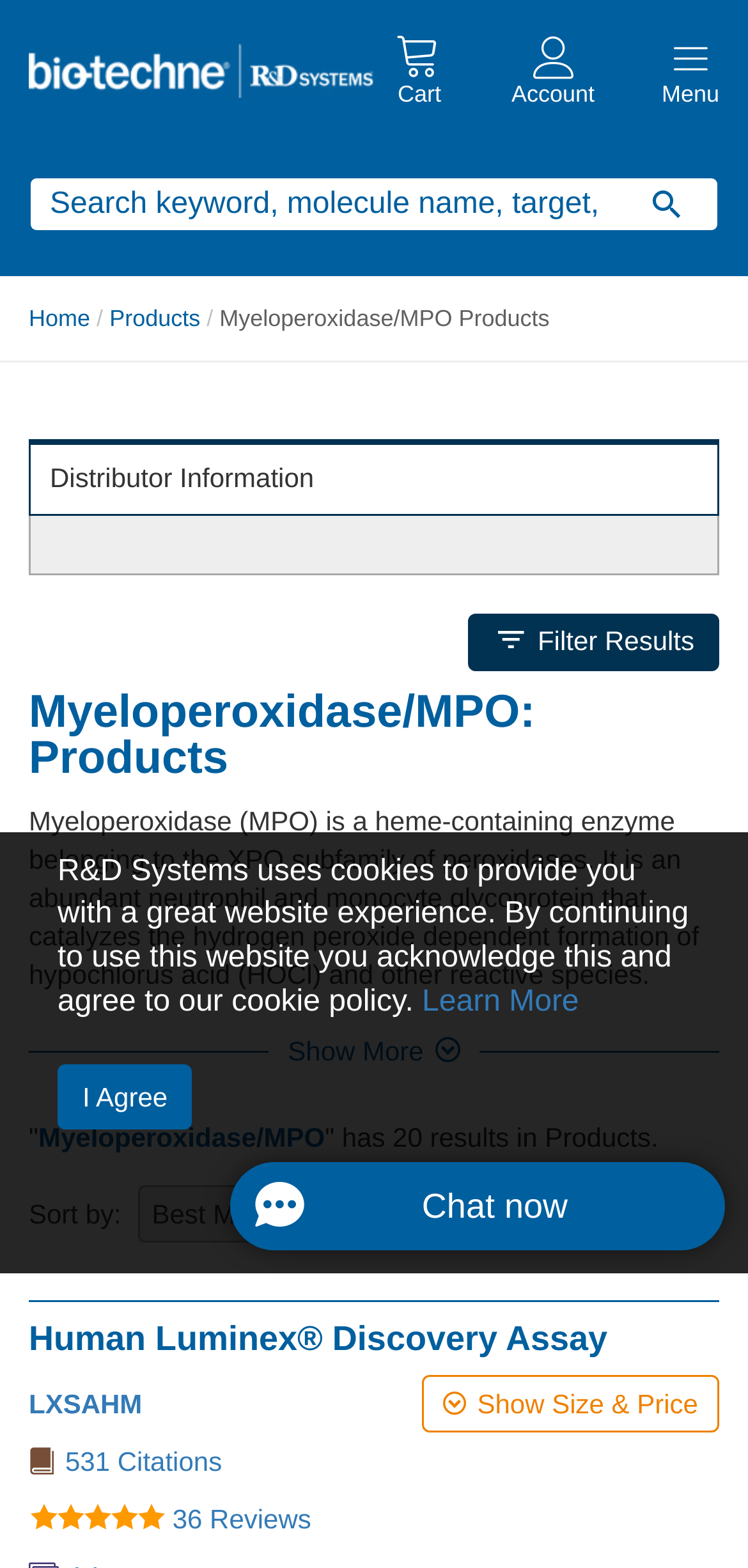Return the bounding box coordinates of the UI element that corresponds to this description: "title="RnD Systems"". The coordinates must be given as four float numbers in the range of 0 and 1, [left, top, right, bottom].

[0.038, 0.021, 0.5, 0.067]